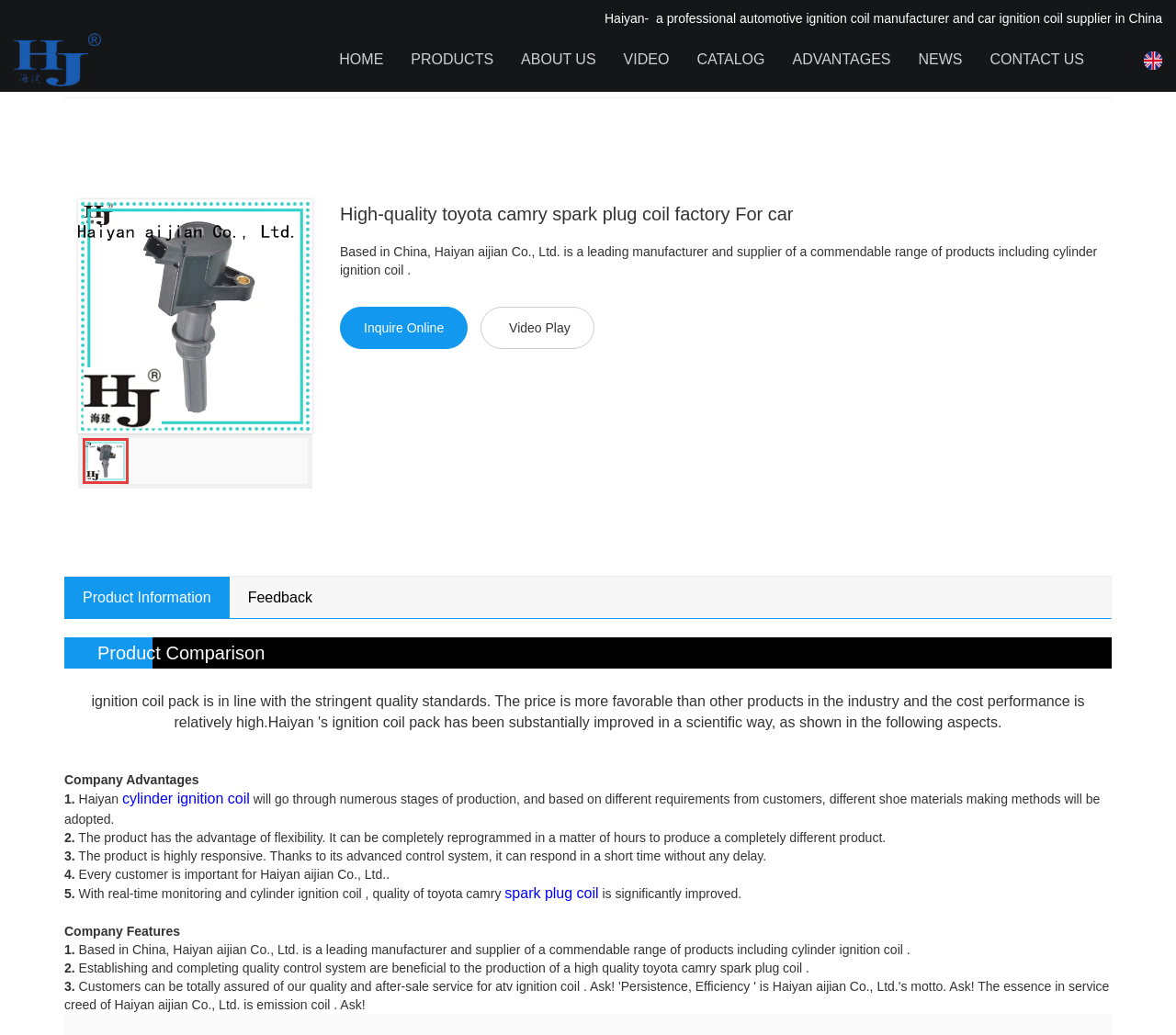Provide the text content of the webpage's main heading.

High-quality toyota camry spark plug coil factory For car